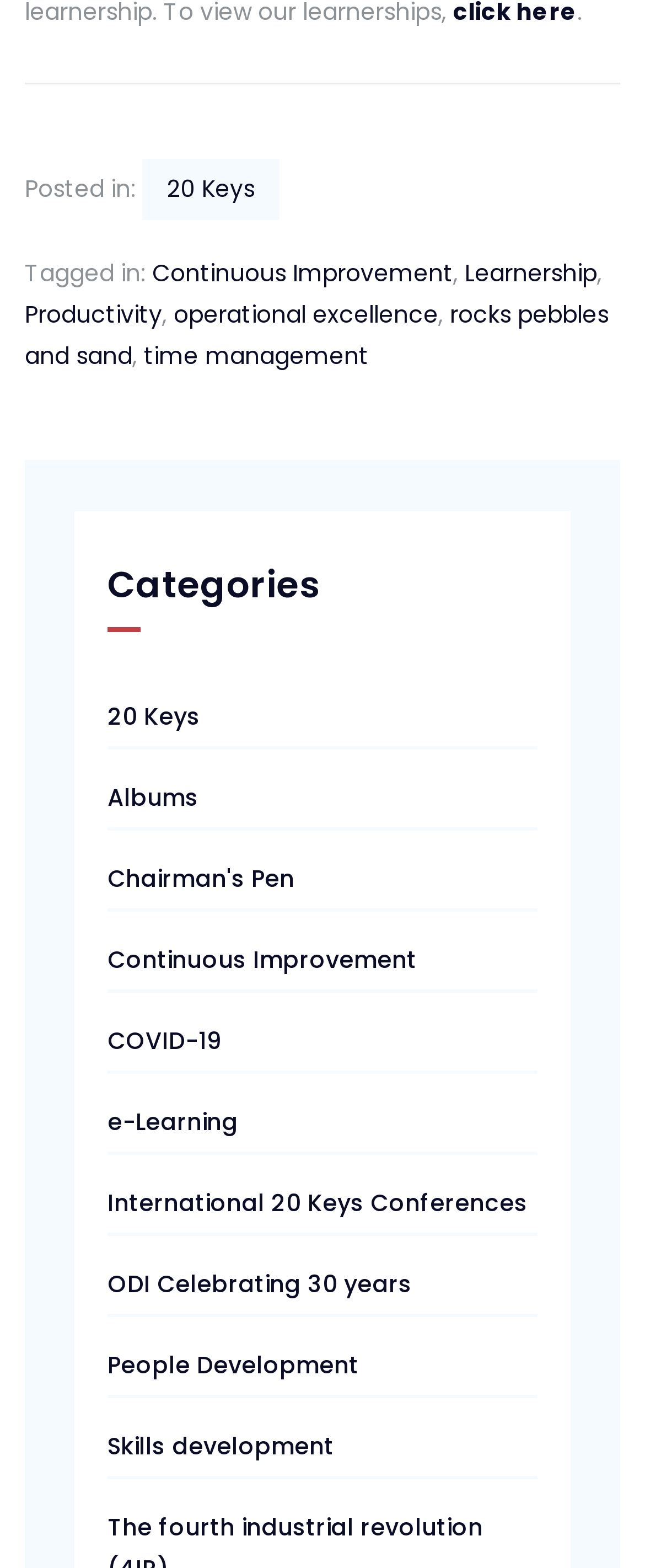Provide the bounding box coordinates for the specified HTML element described in this description: "operational excellence". The coordinates should be four float numbers ranging from 0 to 1, in the format [left, top, right, bottom].

[0.269, 0.19, 0.679, 0.211]